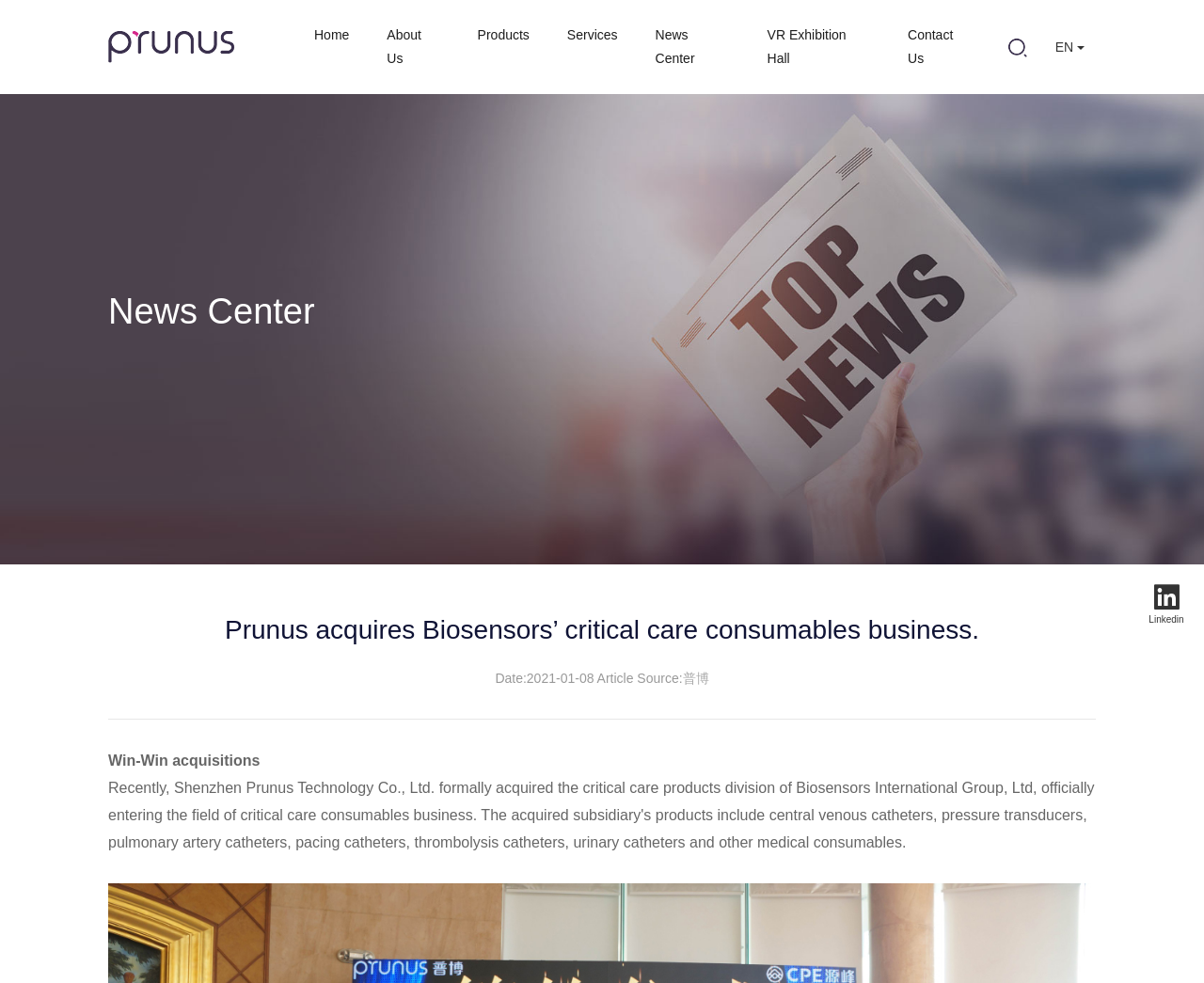Can you pinpoint the bounding box coordinates for the clickable element required for this instruction: "switch to English"? The coordinates should be four float numbers between 0 and 1, i.e., [left, top, right, bottom].

[0.867, 0.03, 0.91, 0.066]